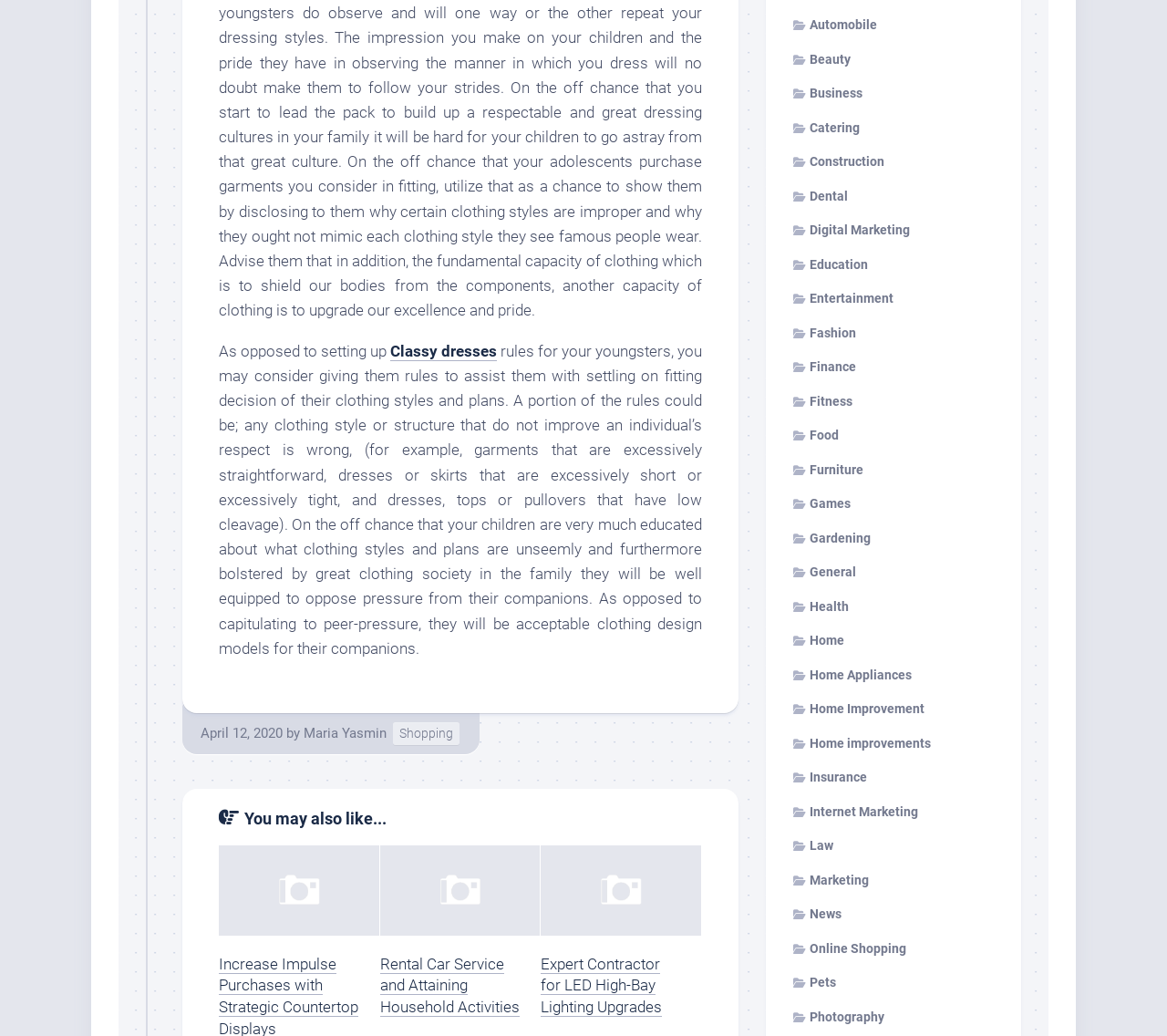Given the element description: "buzz", predict the bounding box coordinates of this UI element. The coordinates must be four float numbers between 0 and 1, given as [left, top, right, bottom].

None